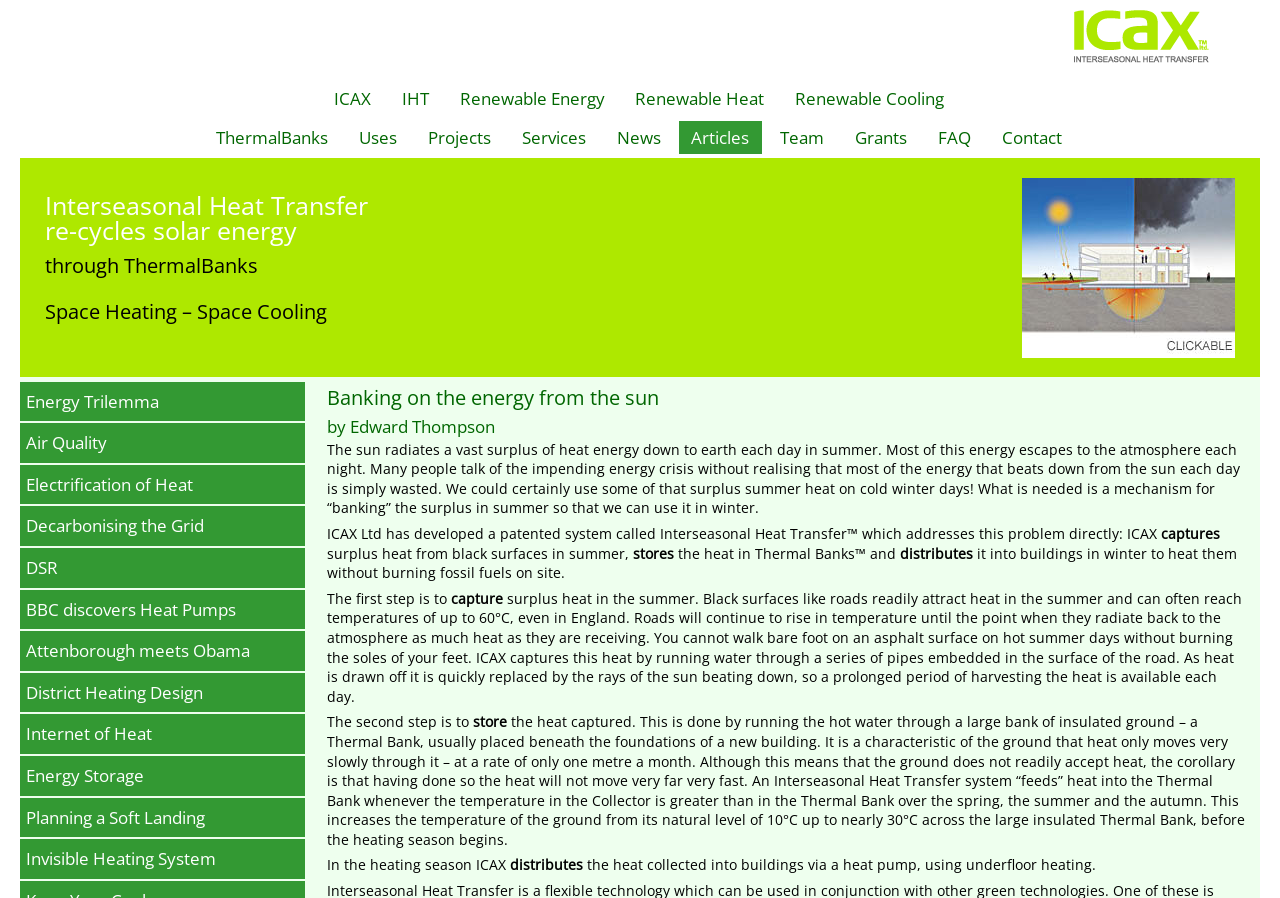What is the purpose of Thermal Banks?
Using the information from the image, answer the question thoroughly.

The answer can be found in the paragraph that explains the second step of the Interseasonal Heat Transfer system. It states that 'the heat captured is stored in a large bank of insulated ground – a Thermal Bank, usually placed beneath the foundations of a new building'.